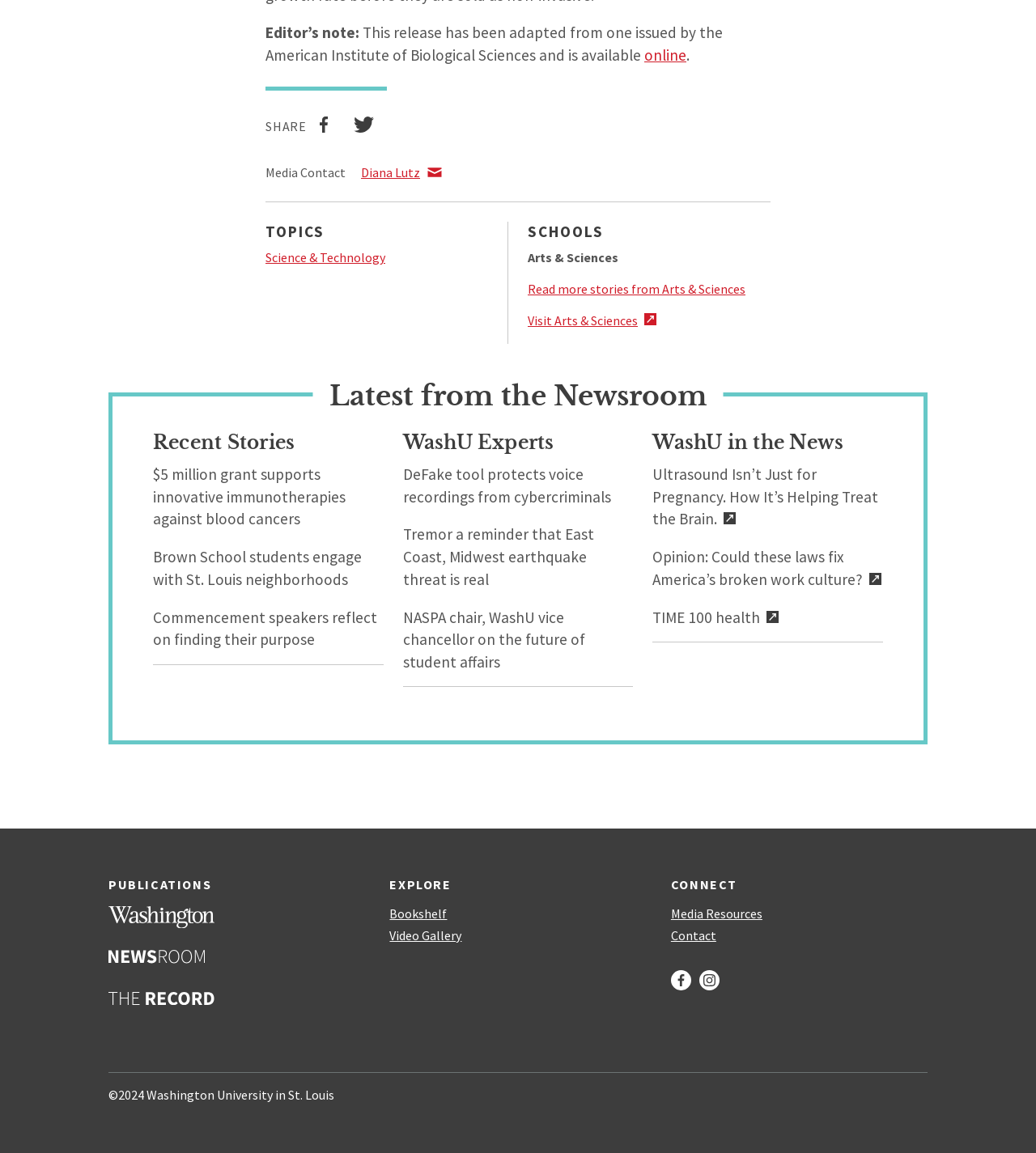How many publications are listed?
Kindly give a detailed and elaborate answer to the question.

I found the 'PUBLICATIONS' section, which lists three publications: Washington Magazine, Newsroom, and Record.